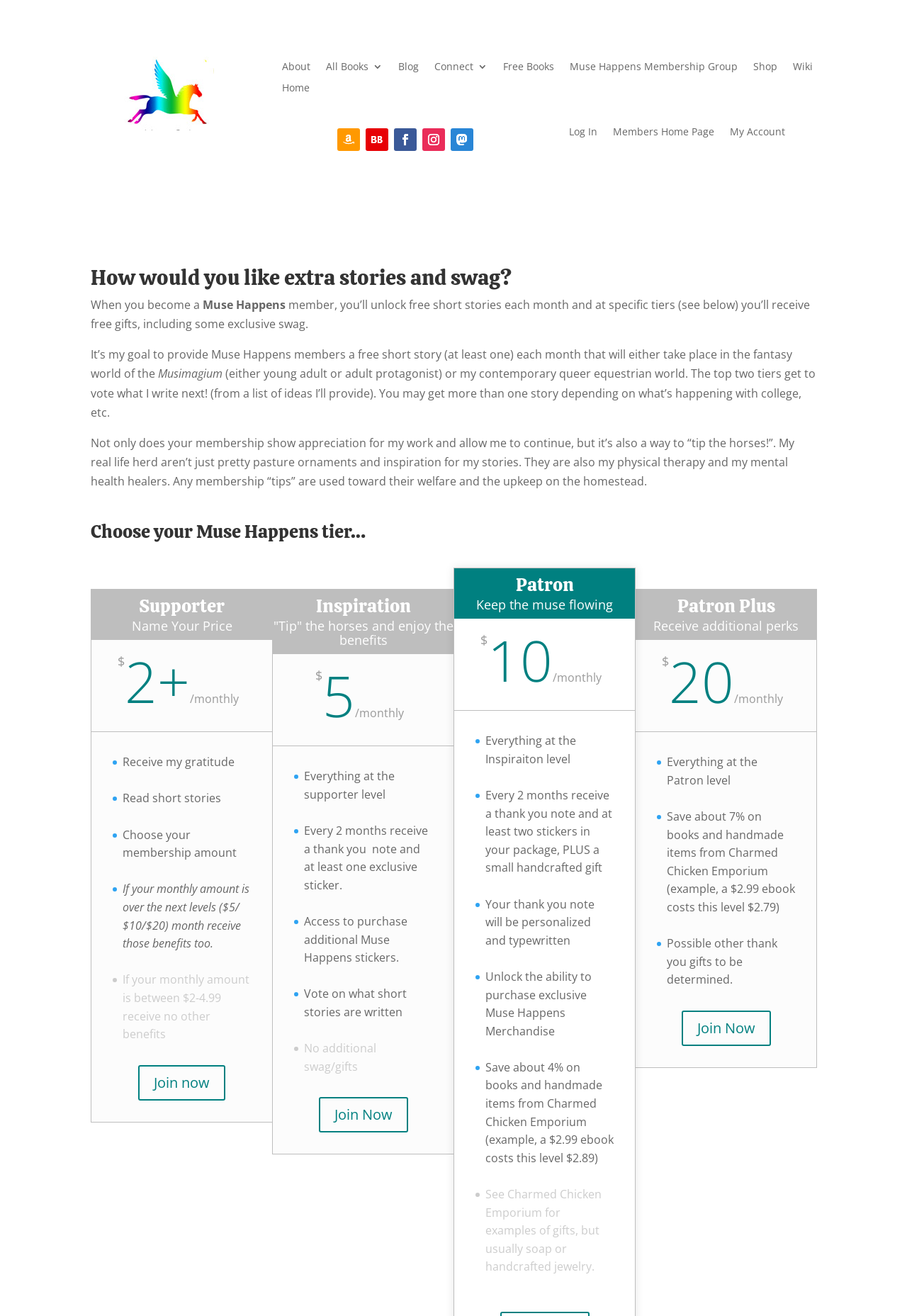Answer the following inquiry with a single word or phrase:
What are the different tiers of membership?

Supporter, Inspiration, Patron, Patron Plus